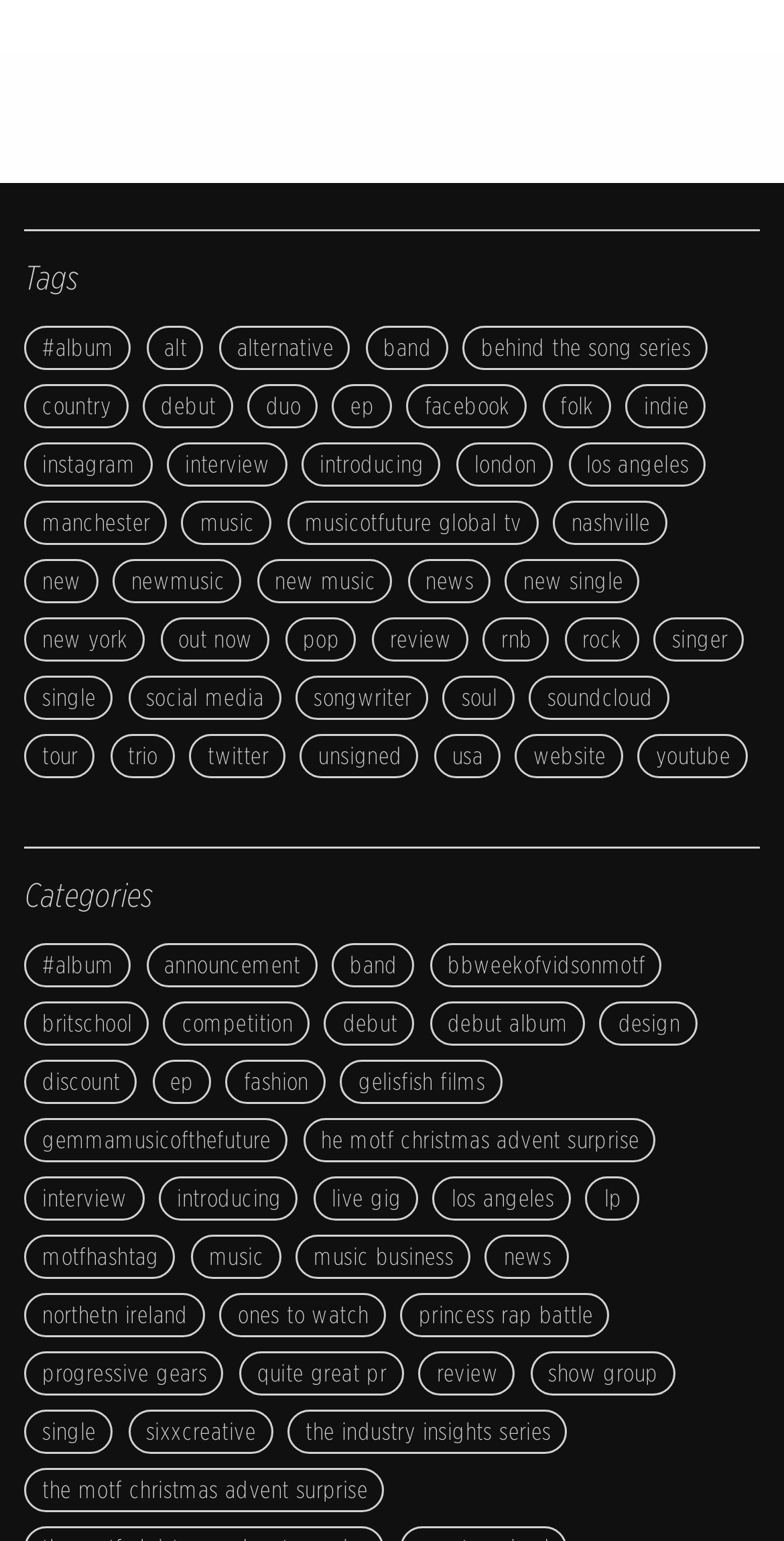Provide your answer to the question using just one word or phrase: What is the second most popular social media platform?

Twitter